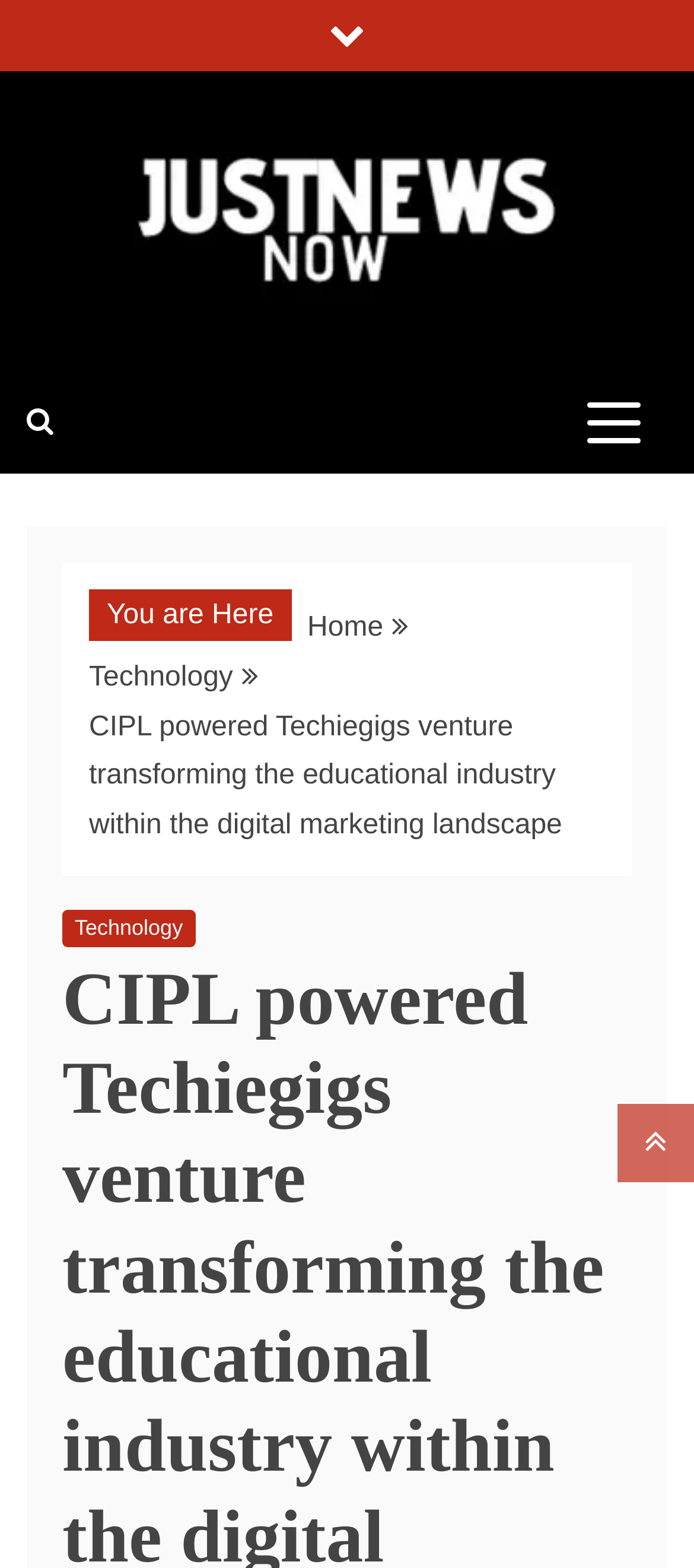Deliver a detailed narrative of the webpage's visual and textual elements.

The webpage appears to be a news article or blog post from "Just News Now" with a focus on the educational industry and digital marketing. At the top of the page, there is a navigation menu with a button labeled "primary-menu" on the right side. Below this, there is a breadcrumb navigation section with links to "Home" and "Technology", indicating the current article's category.

On the left side of the page, there are several icons, including a Facebook icon (\uf078) and a search icon (\uf002). The Facebook icon is at the very top, while the search icon is slightly below it.

The main content of the page is a single article with a long title that matches the meta description: "CIPL powered Techiegigs venture transforming the educational industry within the digital marketing landscape". This title is broken up into two parts, with the first part being a link to the "Technology" category.

There is an image on the page, likely the logo of "Just News Now", which is positioned near the top and centered. There are also two links to "Just News Now" at the top, one of which is an image link.

At the bottom of the page, there is a link with a caret icon (\uf102) on the right side, which may be a link to more articles or a pagination control.